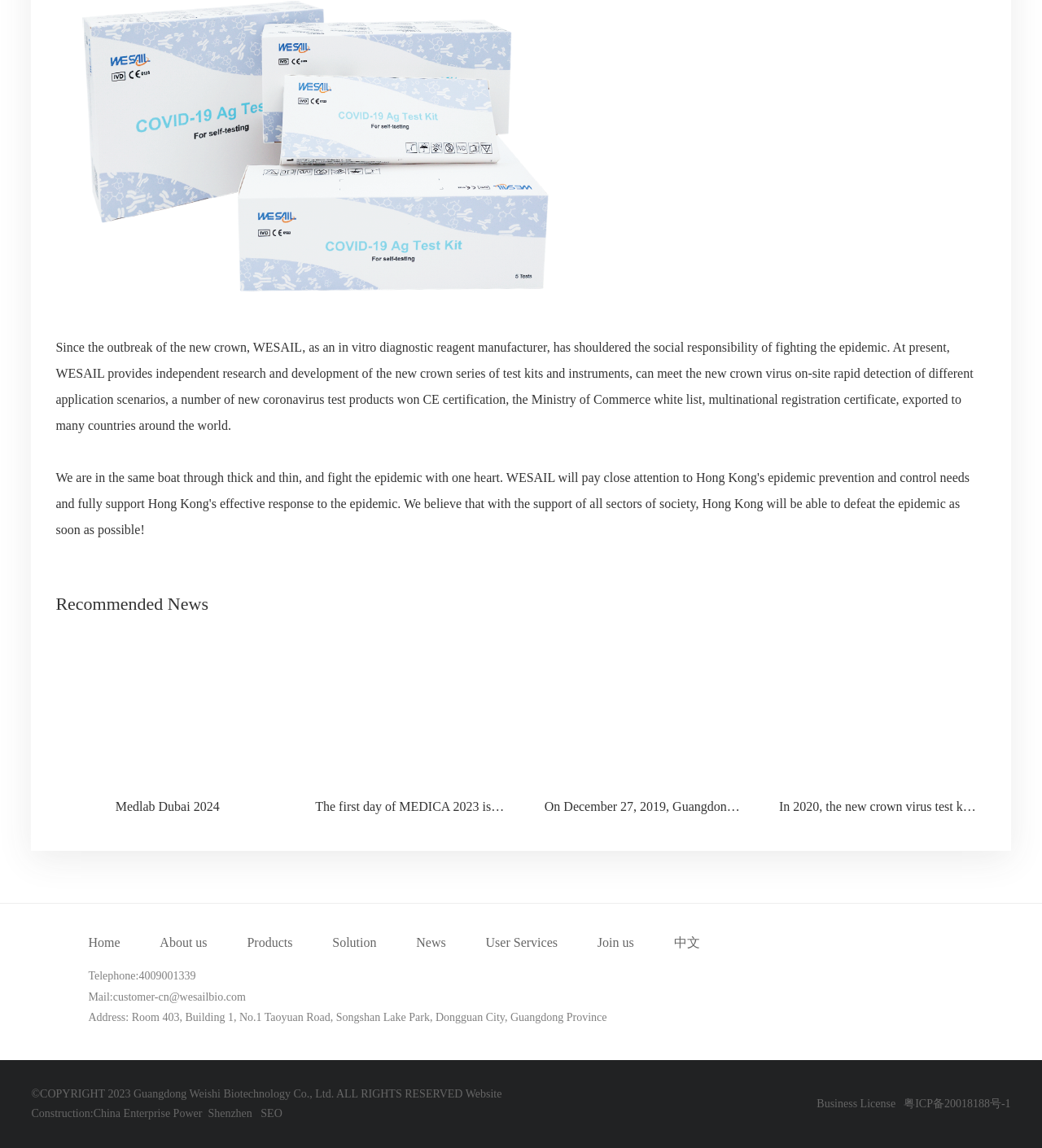What is the company's address? Based on the image, give a response in one word or a short phrase.

Room 403, Building 1, No.1 Taoyuan Road, Songshan Lake Park, Dongguan City, Guangdong Province